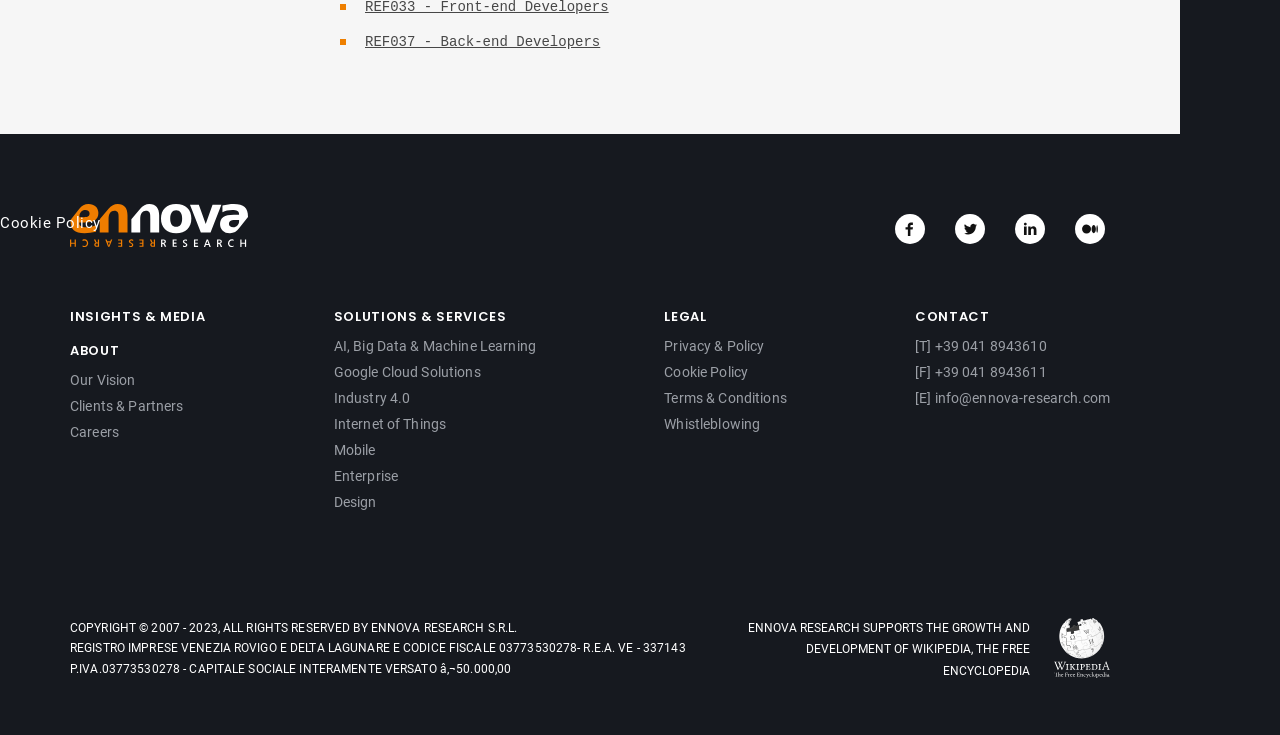What is the copyright year range?
Using the image as a reference, give an elaborate response to the question.

The copyright year range can be found in the static text 'COPYRIGHT © 2007 - 2023, ALL RIGHTS RESERVED BY ENNOVA RESEARCH S.R.L.' which is located at the bottom of the webpage, with a bounding box of [0.055, 0.845, 0.404, 0.864].